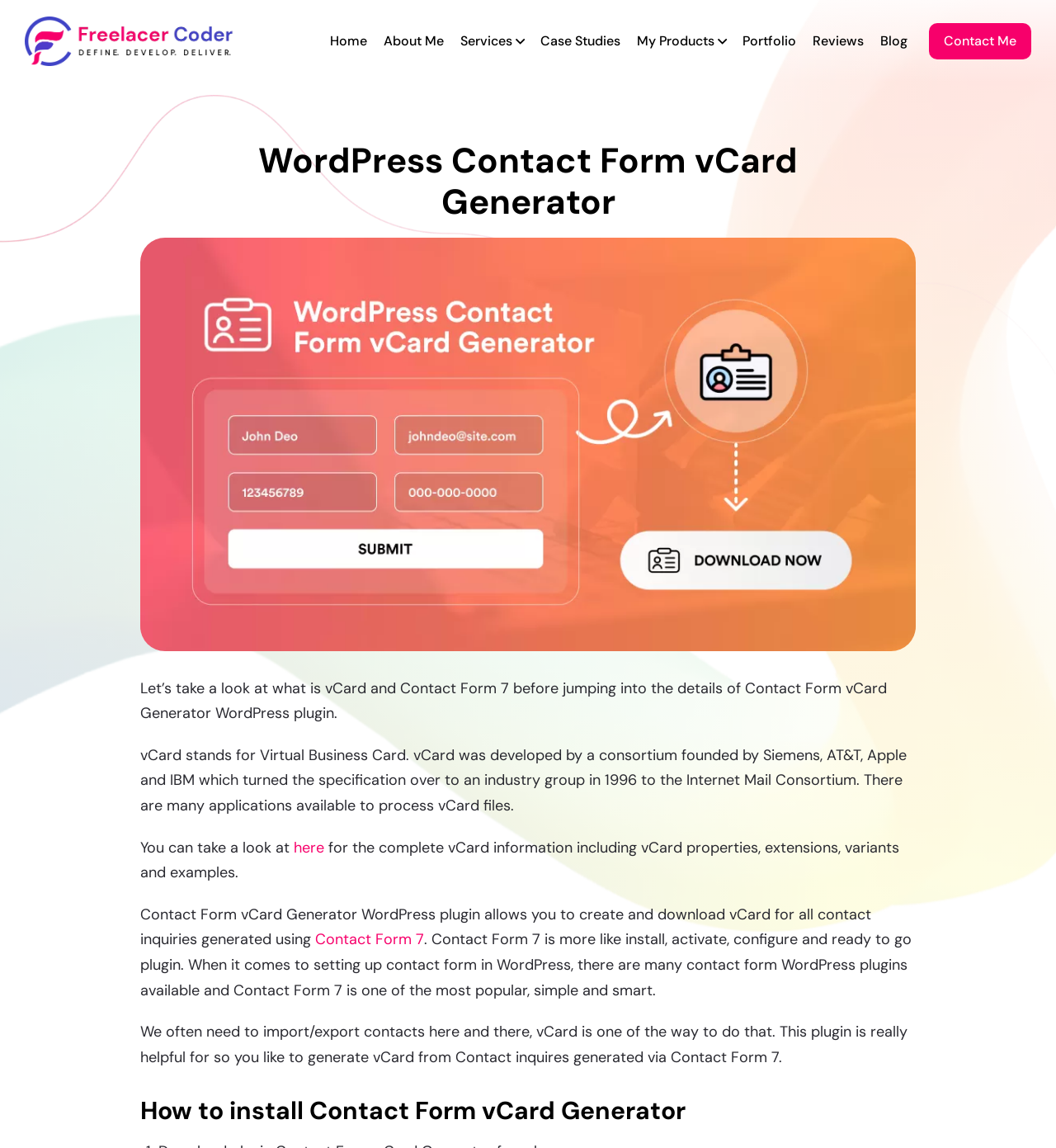Show the bounding box coordinates for the element that needs to be clicked to execute the following instruction: "Visit the homepage". Provide the coordinates in the form of four float numbers between 0 and 1, i.e., [left, top, right, bottom].

[0.312, 0.0, 0.348, 0.072]